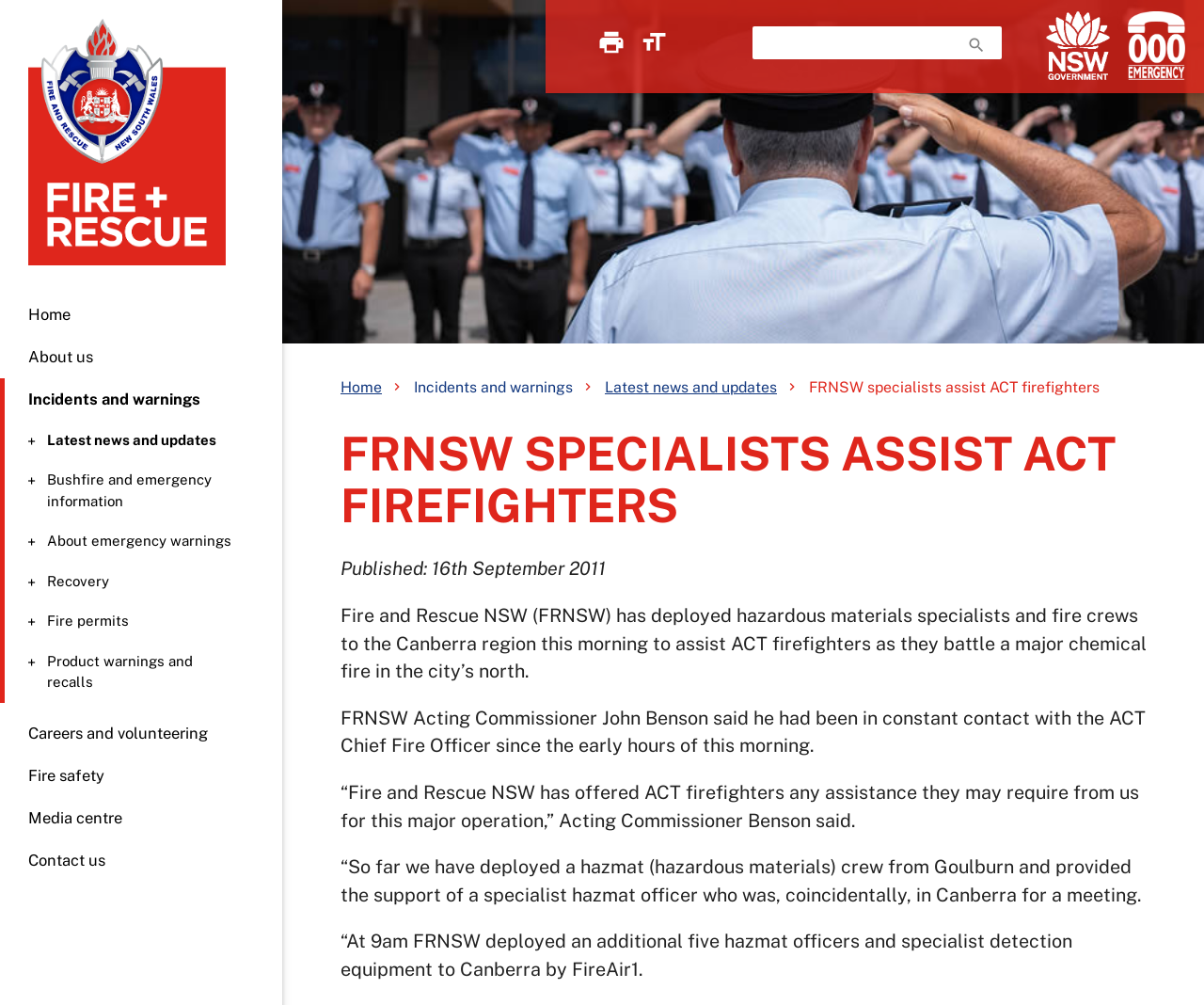How many hazmat officers were deployed to Canberra? Analyze the screenshot and reply with just one word or a short phrase.

Five